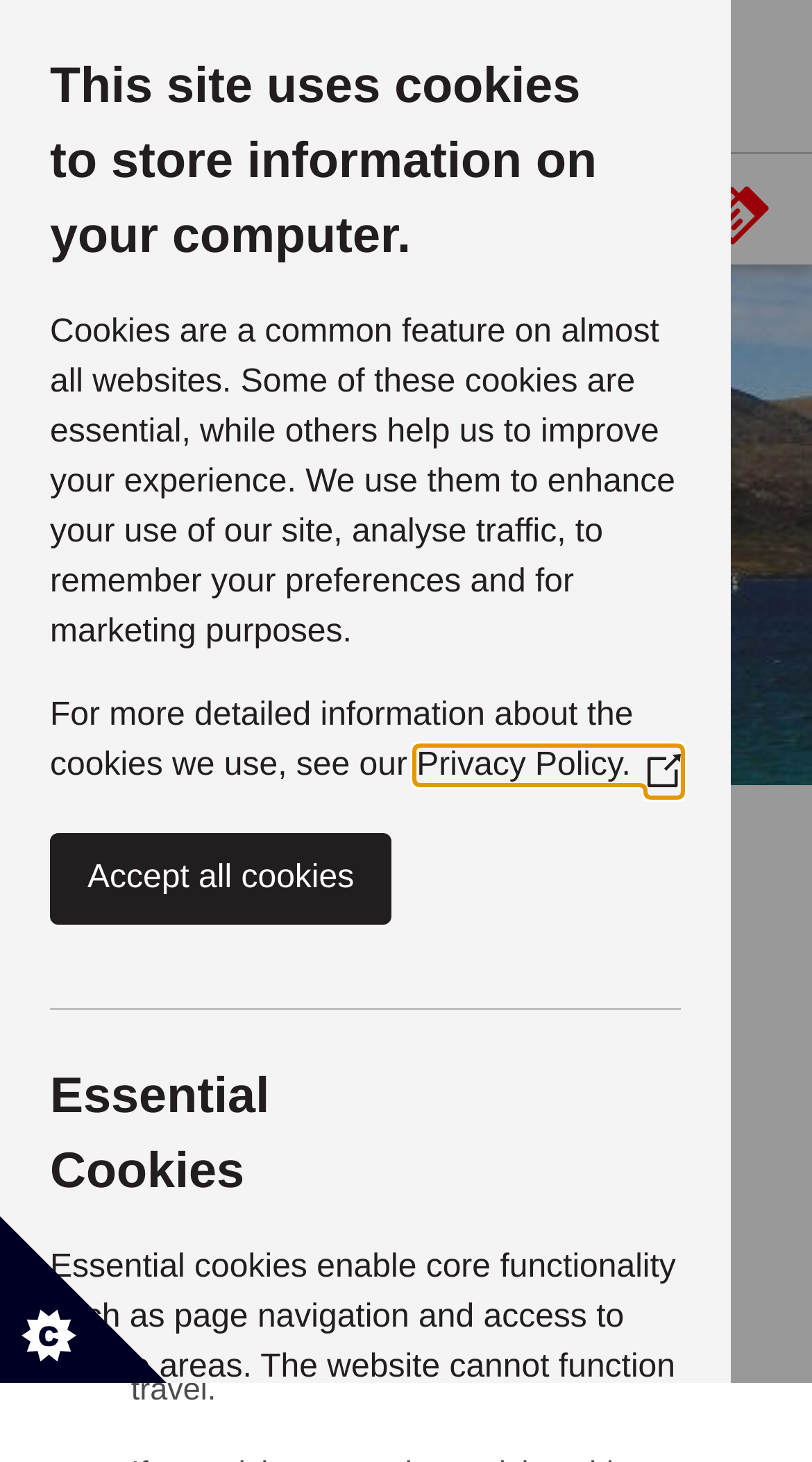Answer the question below with a single word or a brief phrase: 
What is the purpose of the 'Back to Tickets and Reservations' link?

To go back to tickets and reservations